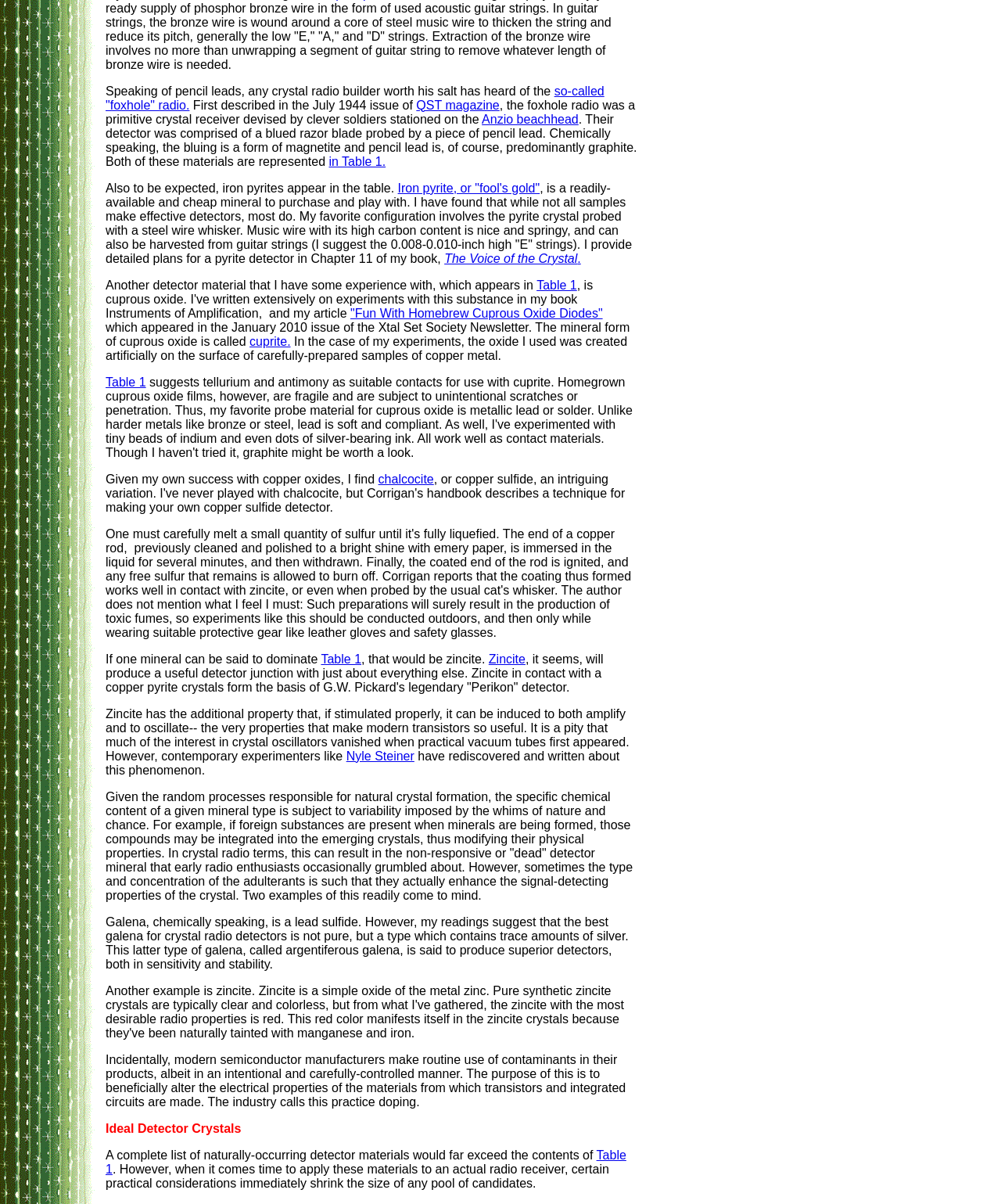Identify the bounding box of the HTML element described as: "Table 1".

[0.536, 0.231, 0.576, 0.242]